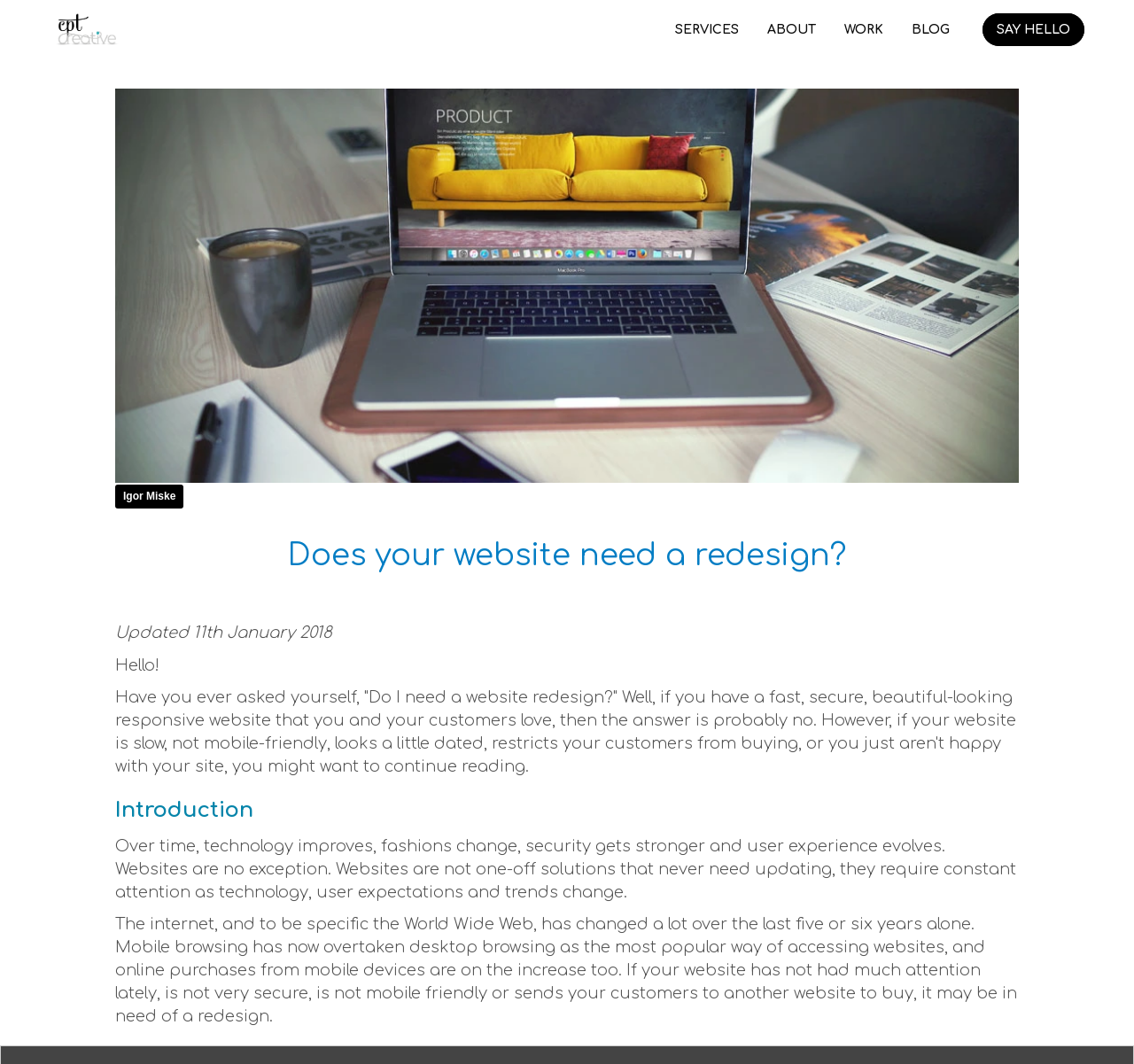Determine the bounding box coordinates for the HTML element mentioned in the following description: "name="submit" value="Post Comment"". The coordinates should be a list of four floats ranging from 0 to 1, represented as [left, top, right, bottom].

None